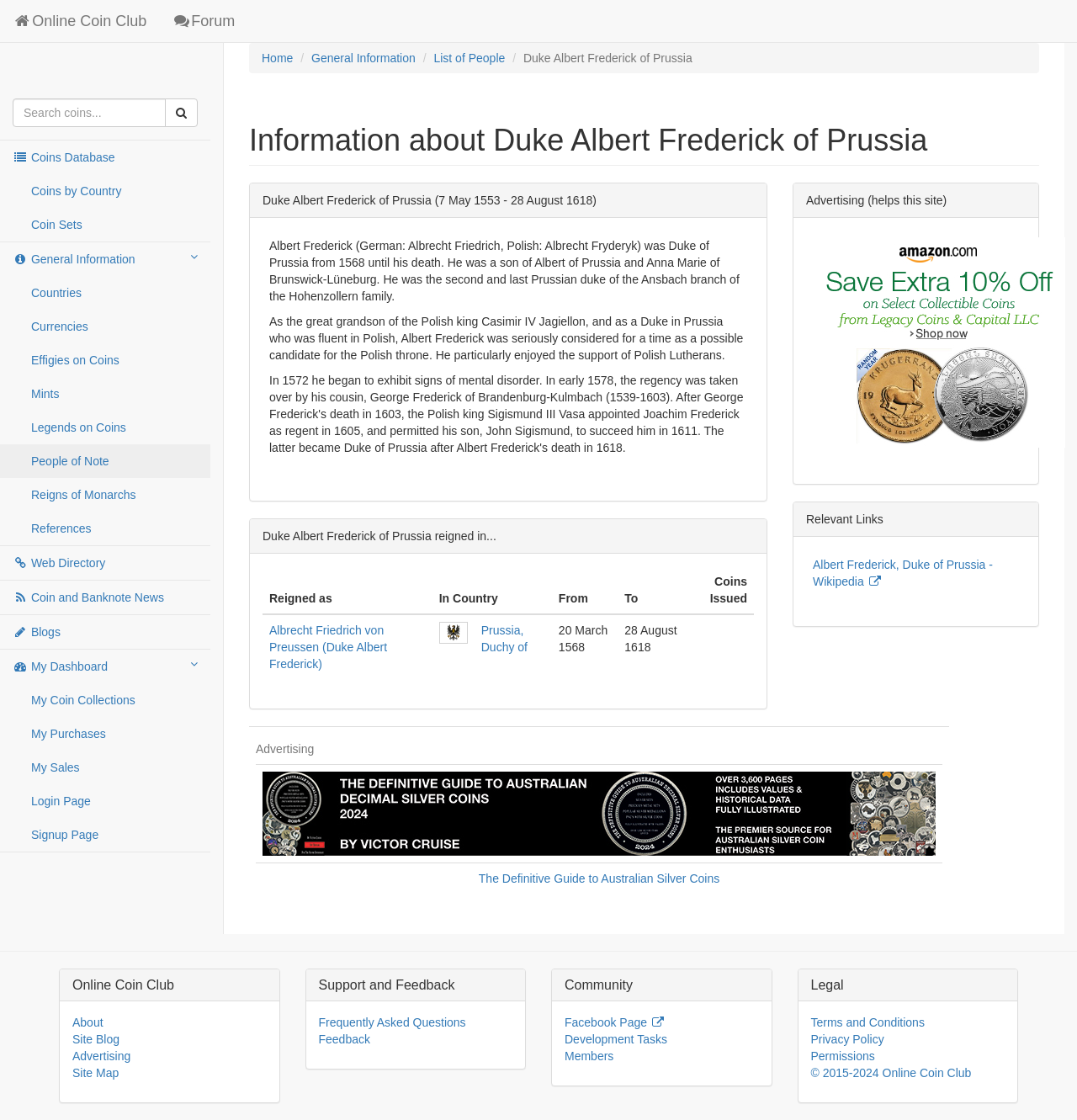Could you locate the bounding box coordinates for the section that should be clicked to accomplish this task: "Read about Duke Albert Frederick of Prussia".

[0.244, 0.172, 0.554, 0.185]